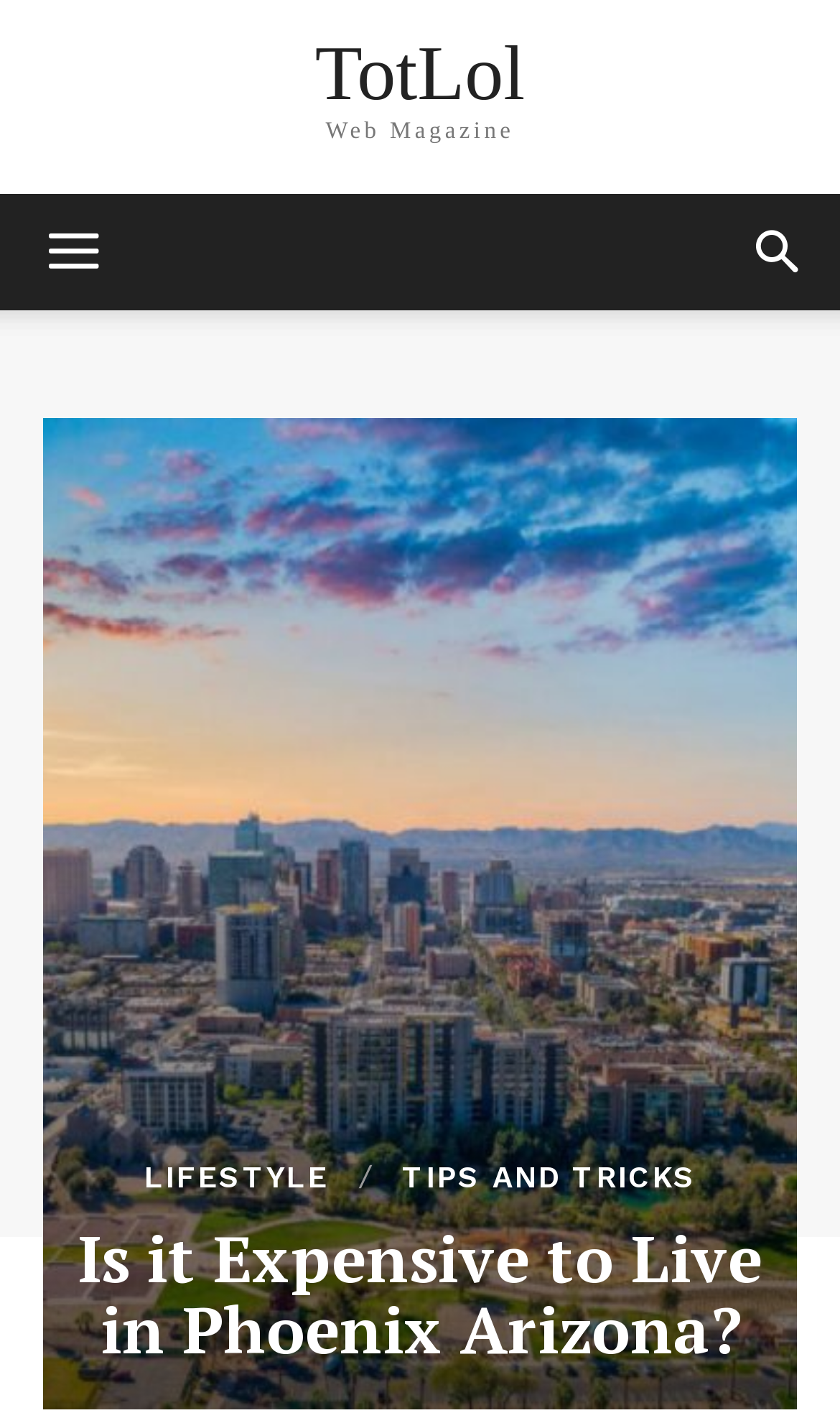What is the purpose of the button on the top right? Using the information from the screenshot, answer with a single word or phrase.

Search